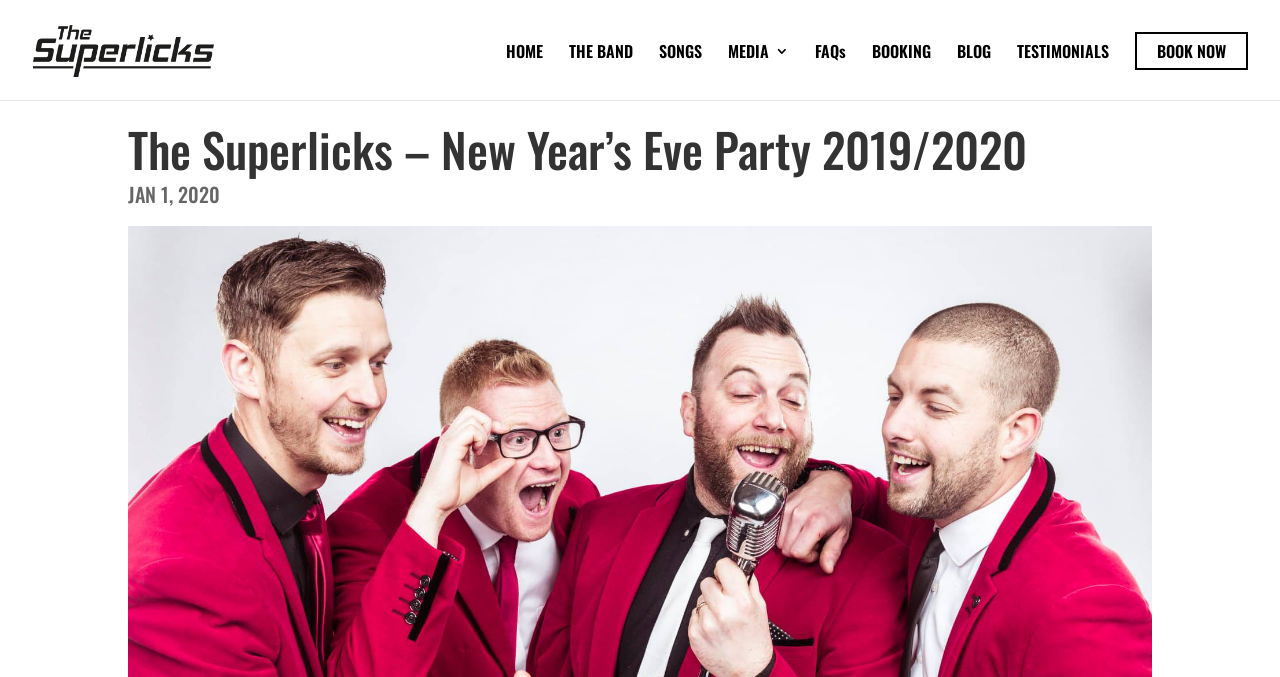Find the bounding box coordinates of the element I should click to carry out the following instruction: "Download the printed program for the Law and Politics Conference".

None